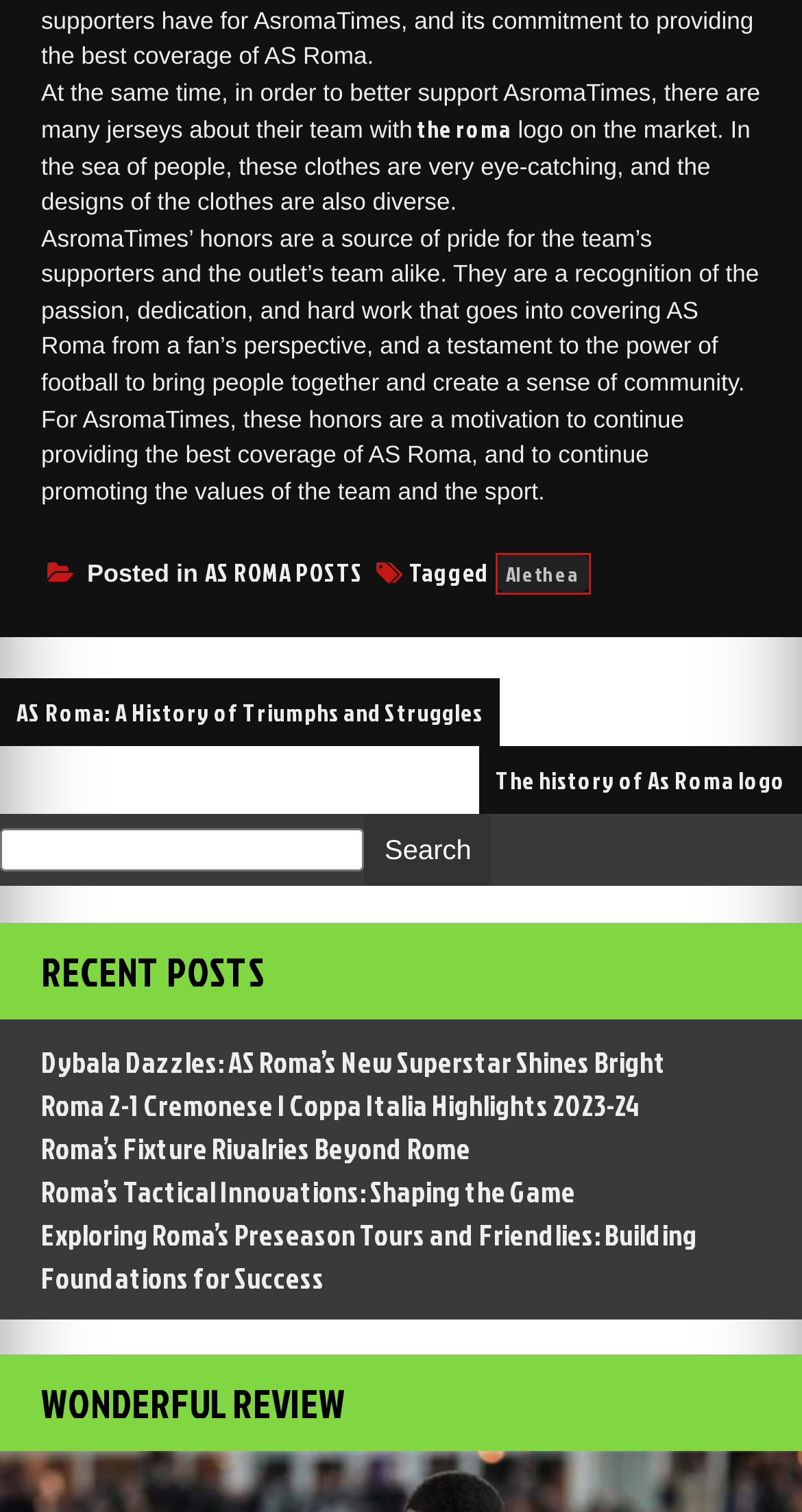You are provided with a screenshot of a webpage where a red rectangle bounding box surrounds an element. Choose the description that best matches the new webpage after clicking the element in the red bounding box. Here are the choices:
A. Roma's Tactical Innovations: Shaping the Game - A.S. Roma
B. Roma's Fixture Rivalries Beyond Rome - A.S. Roma
C. Alethea Archives - A.S. Roma
D. Roma 2-1 Cremonese | Coppa Italia Highlights 2023-24 - A.S. Roma
E. The history of As Roma logo - A.S. Roma
F. WorldJerseyShop-Quality Soccer Jerseys For Sale--Free Shipping
G. AS ROMA POSTS Archives - A.S. Roma
H. Exploring Roma's Preseason Tours and Friendlies: Building Foundations for Success - A.S. Roma

C